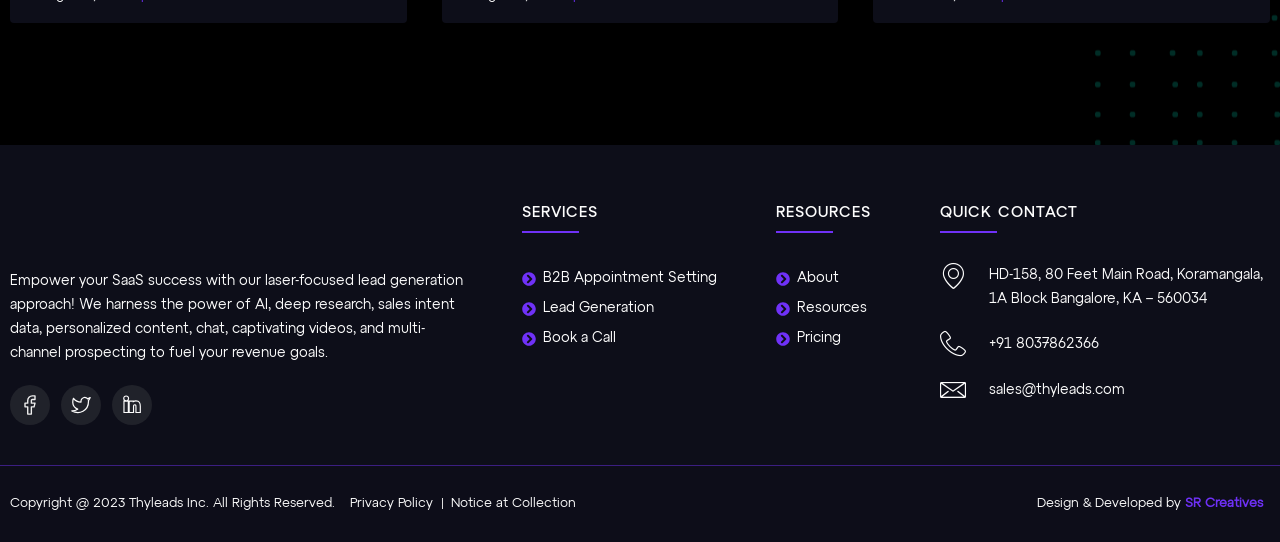What services does the company offer?
Please provide a detailed and comprehensive answer to the question.

I found the services offered by the company by looking at the 'SERVICES' section, where I found three link elements with the text 'B2B Appointment Setting', 'Lead Generation', and 'Book a Call'.